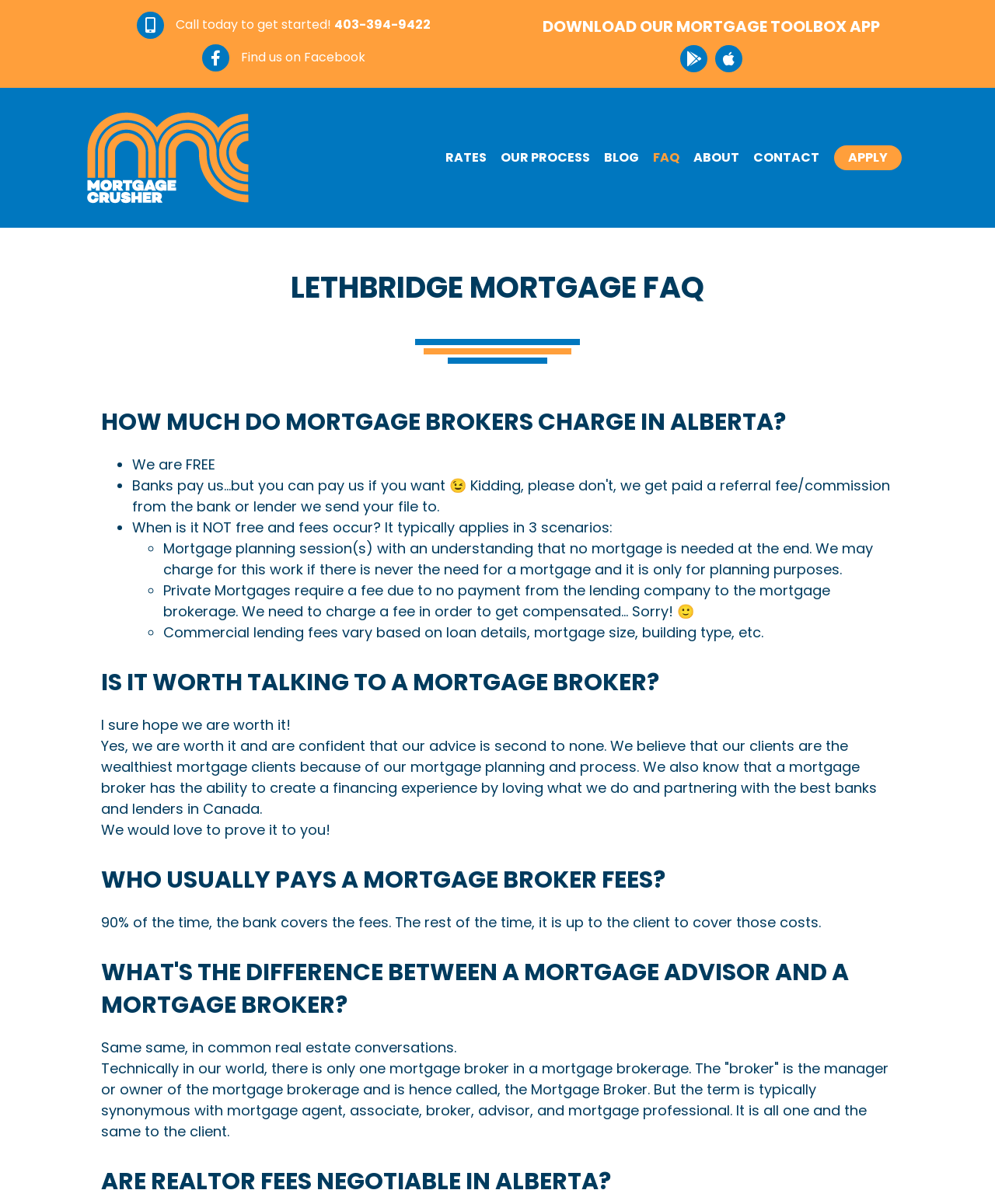What is the tone of the webpage?
Look at the screenshot and give a one-word or phrase answer.

Informative and friendly